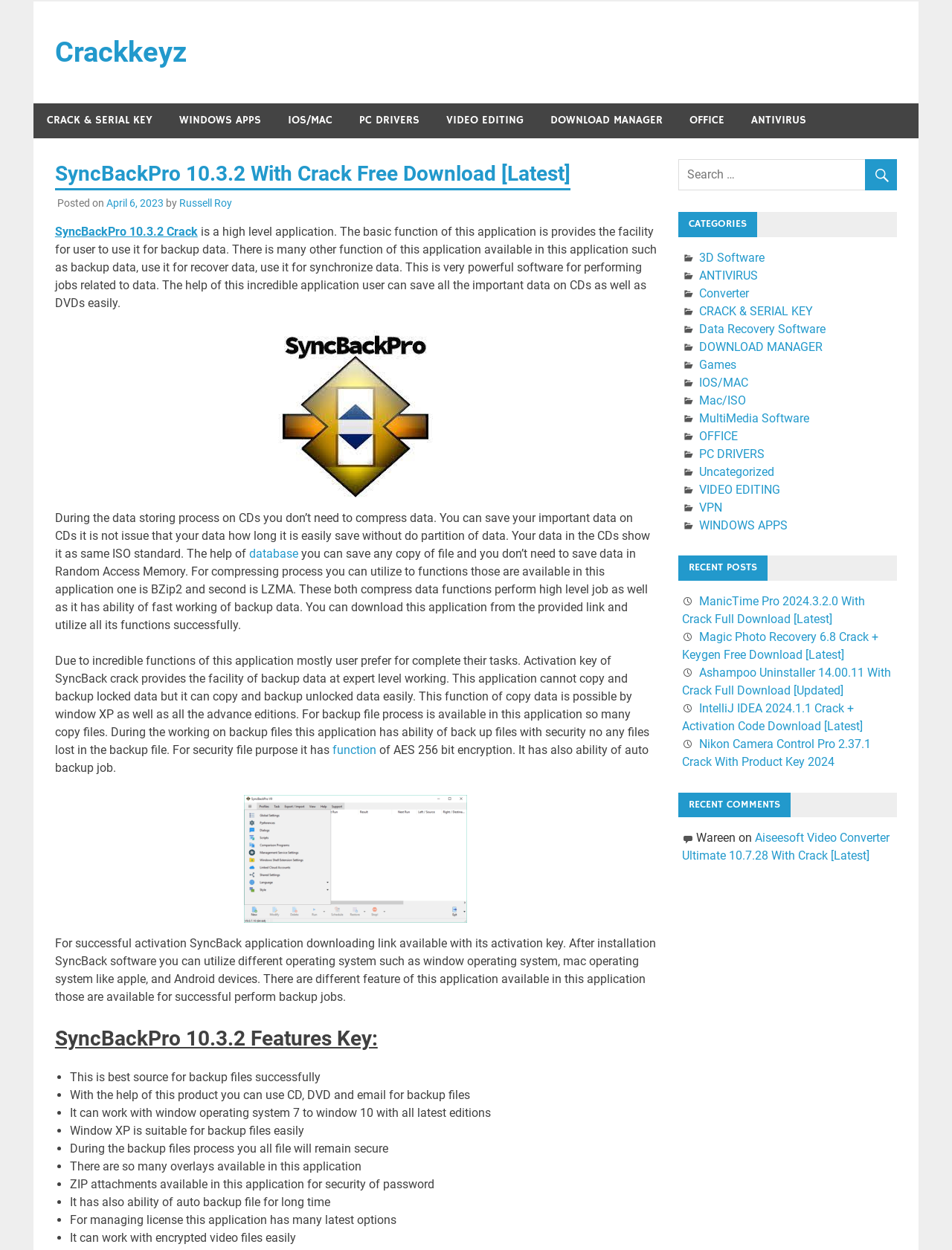Determine the bounding box coordinates of the area to click in order to meet this instruction: "Search for something in the search box".

[0.712, 0.127, 0.942, 0.152]